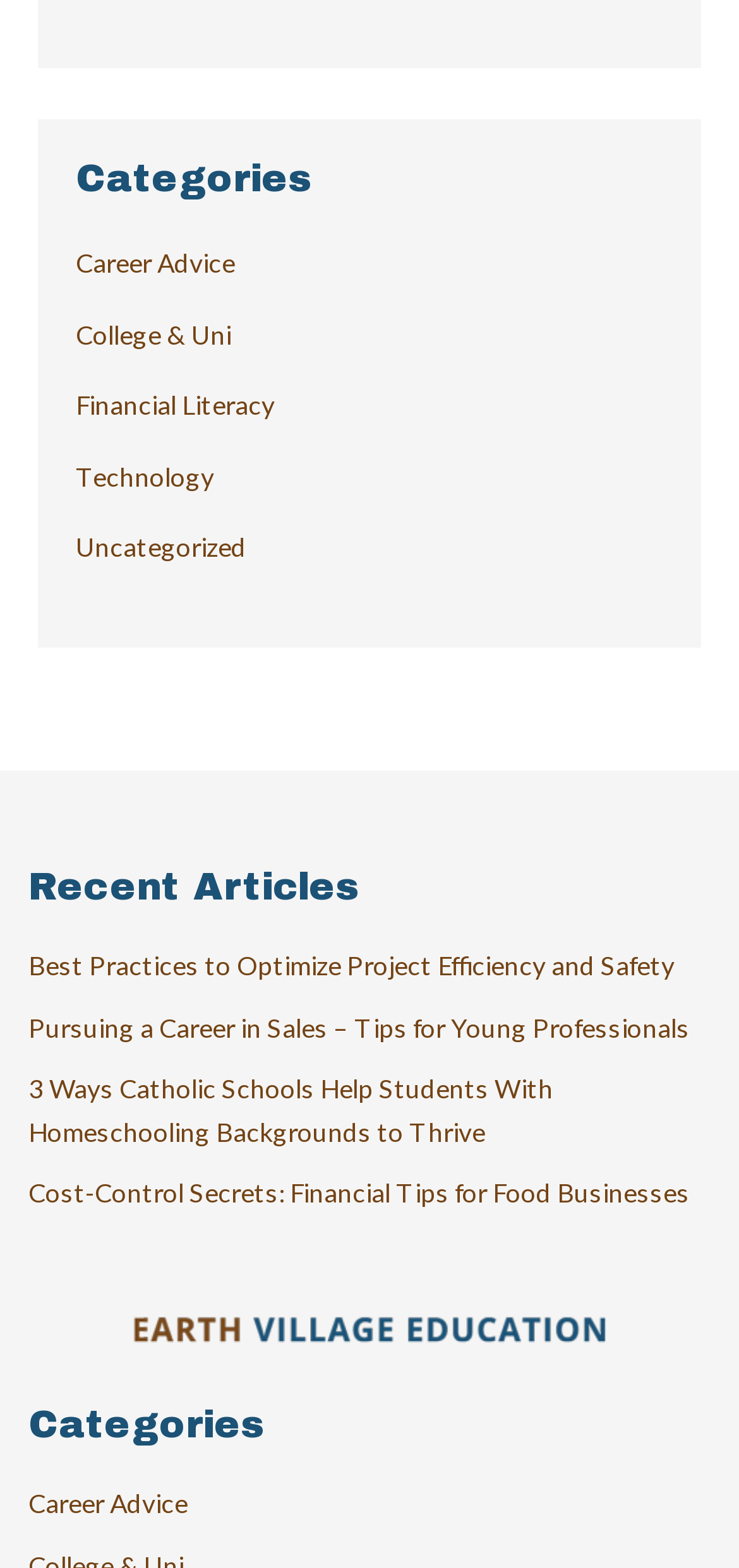Provide a one-word or brief phrase answer to the question:
How many recent articles are listed?

4